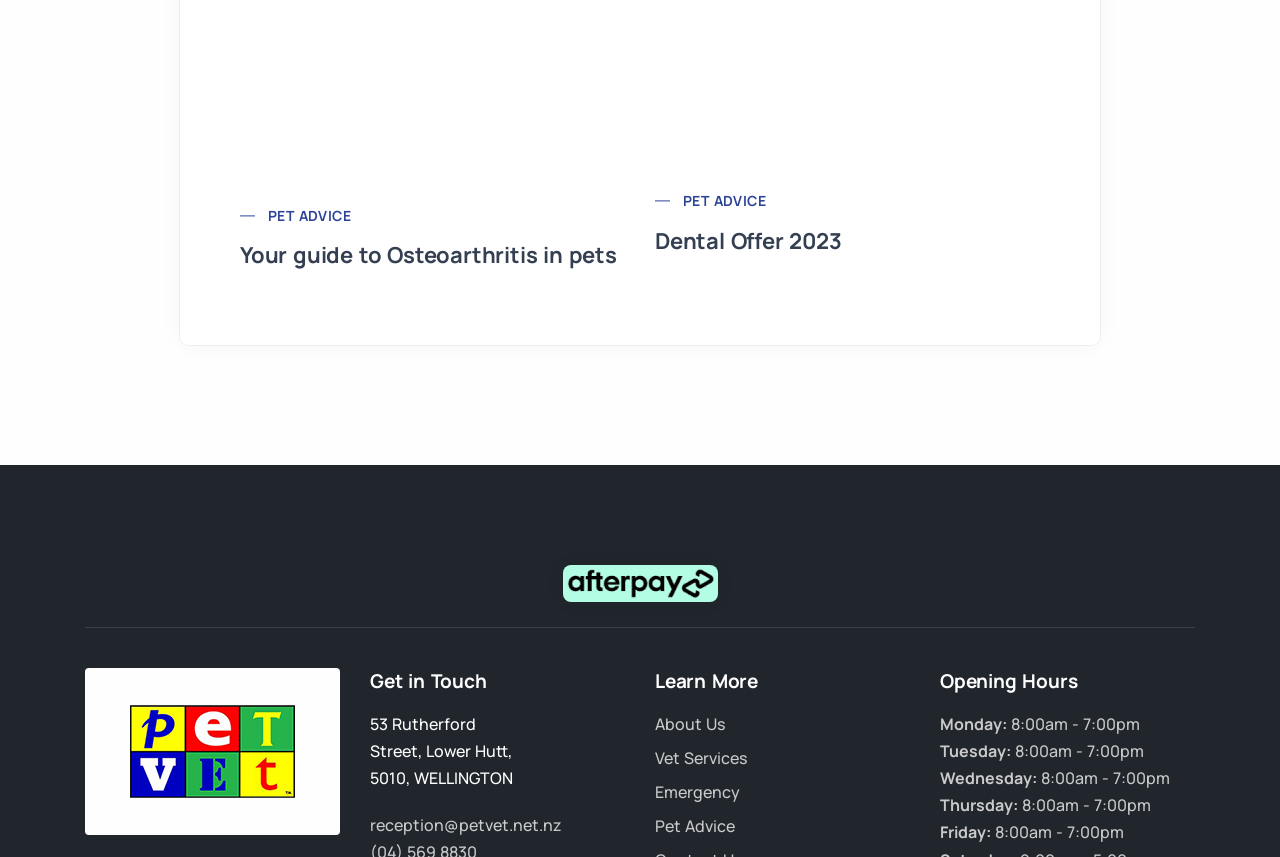Provide a one-word or one-phrase answer to the question:
What are the opening hours on Monday?

8:00am - 7:00pm